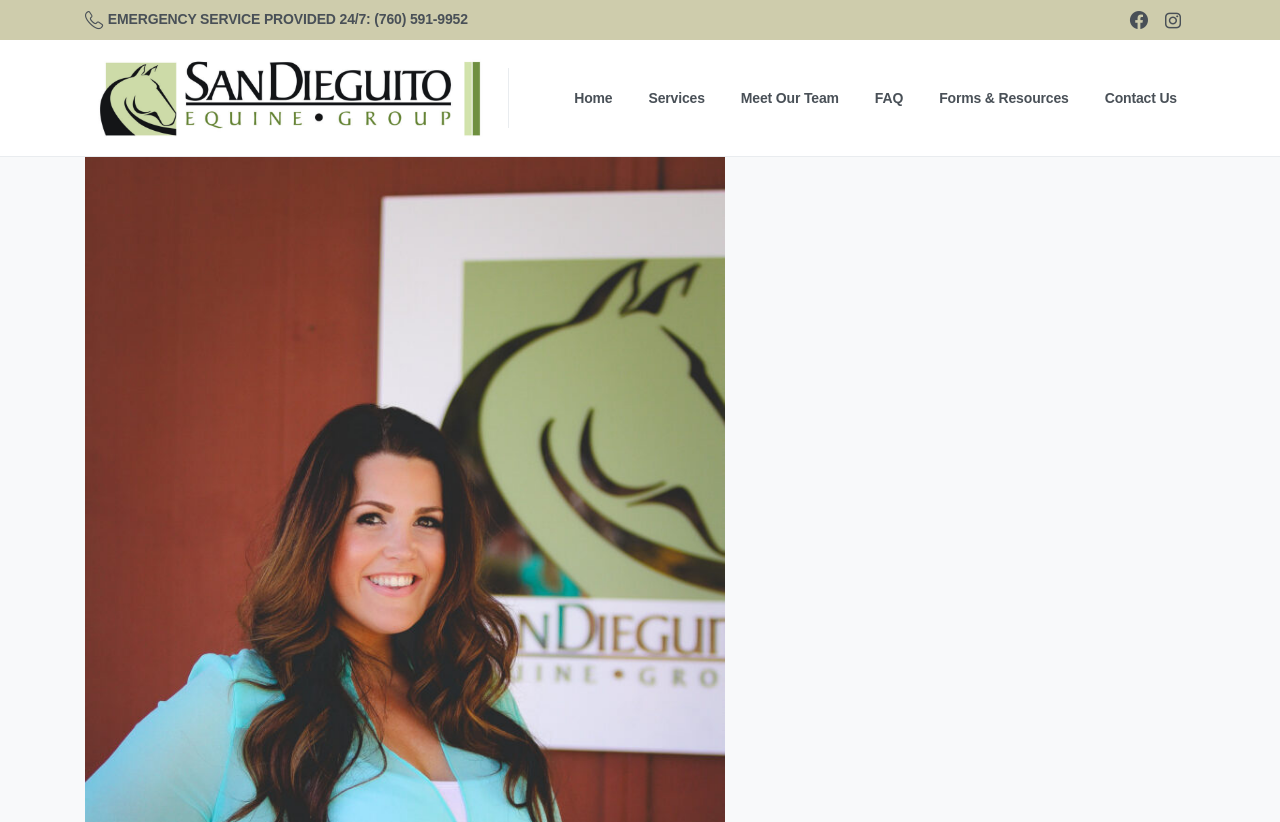Show the bounding box coordinates of the element that should be clicked to complete the task: "Explore the services".

[0.5, 0.092, 0.557, 0.146]